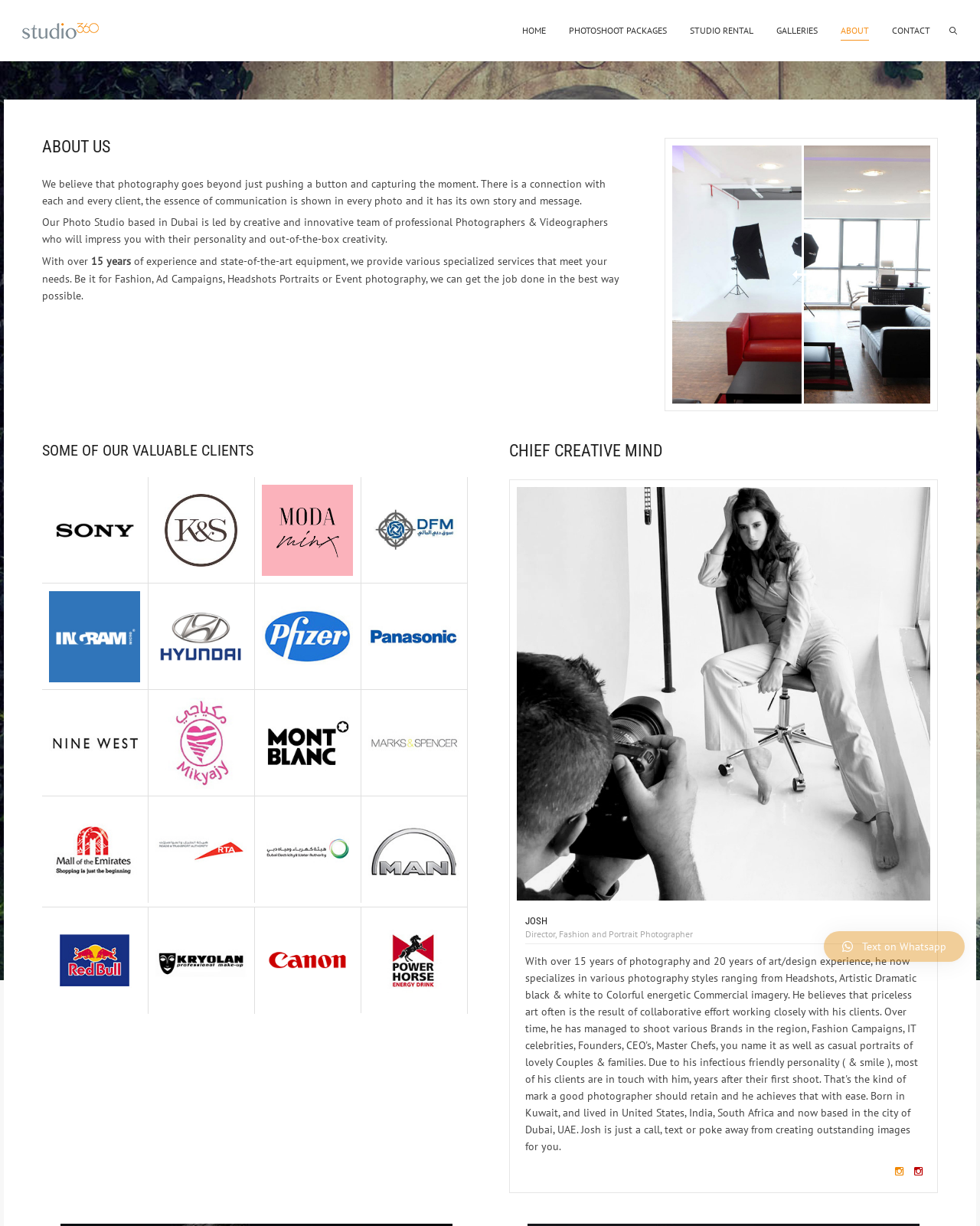What type of photography services are provided?
Please analyze the image and answer the question with as much detail as possible.

The types of photography services provided are mentioned in the text 'Be it for Fashion, Ad Campaigns, Headshots Portraits or Event photography, we can get the job done in the best way possible.' which is located in the 'ABOUT US' section of the webpage.